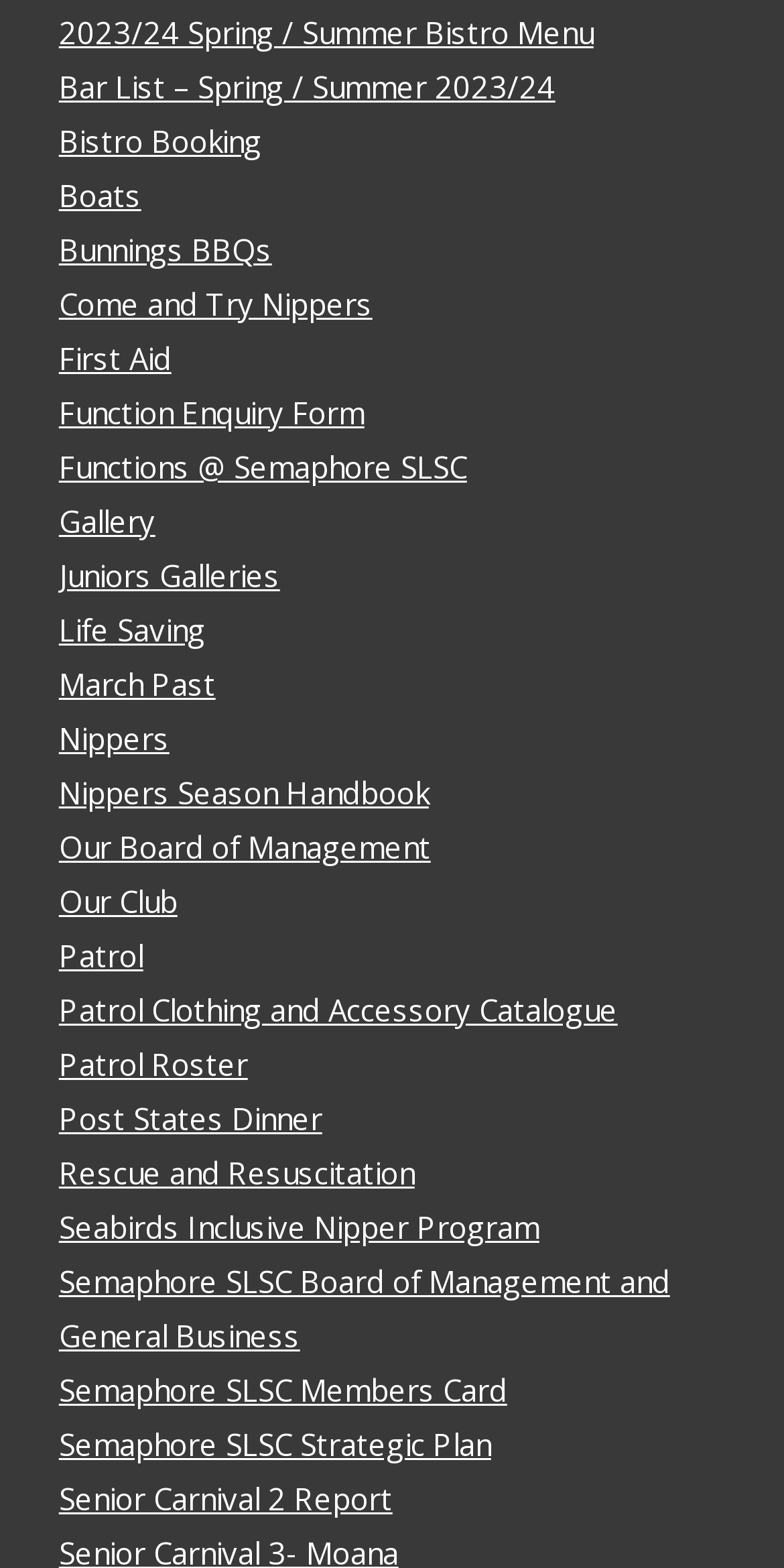Reply to the question with a single word or phrase:
How many links are on the webpage?

35